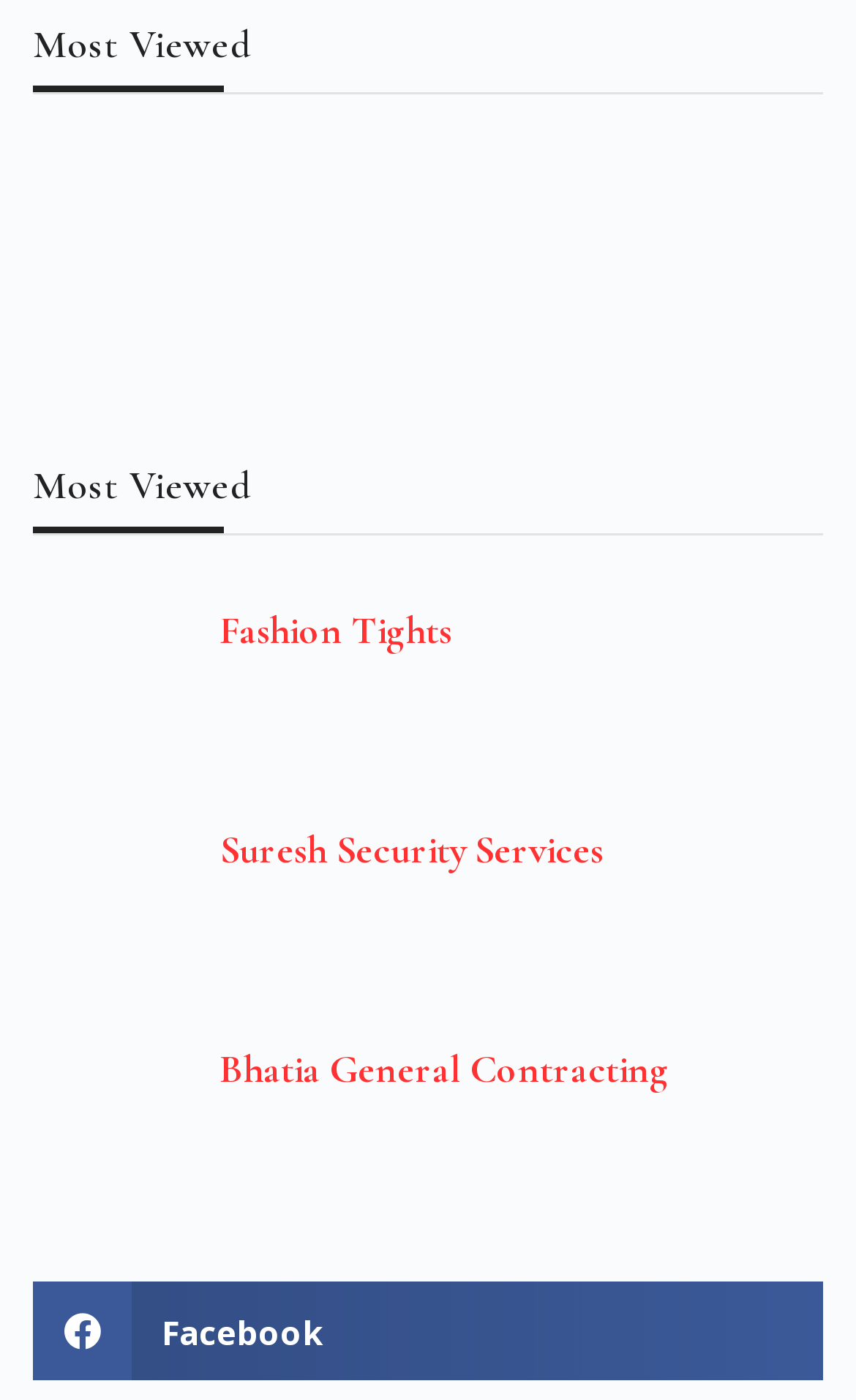Please answer the following question using a single word or phrase: 
What is the most viewed category?

Fashion Tights